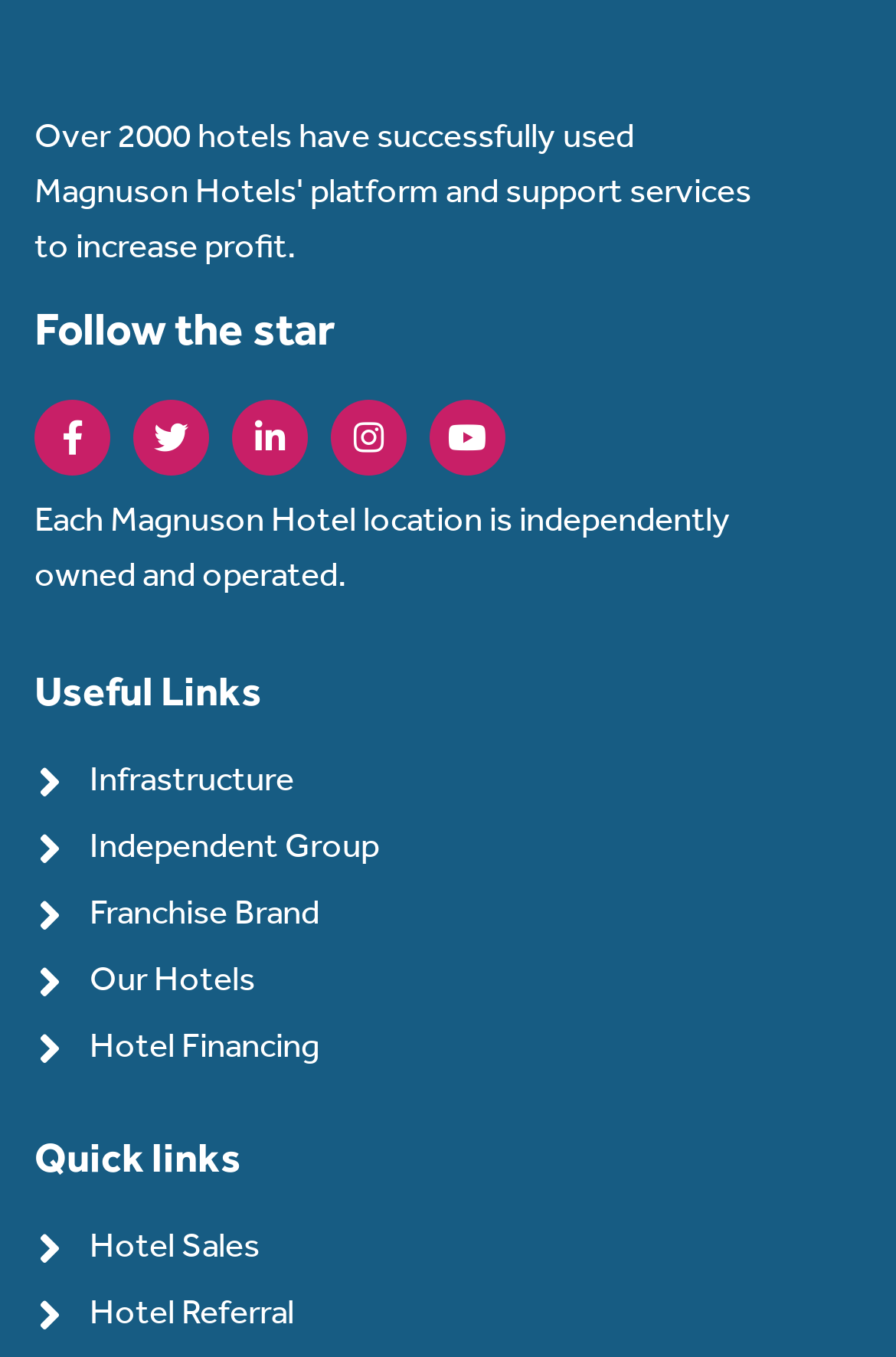What is the name of the hotel brand?
Carefully analyze the image and provide a detailed answer to the question.

The name of the hotel brand can be inferred from the text 'Each Magnuson Hotel location is independently owned and operated.' which suggests that the website is related to Magnuson Hotel.